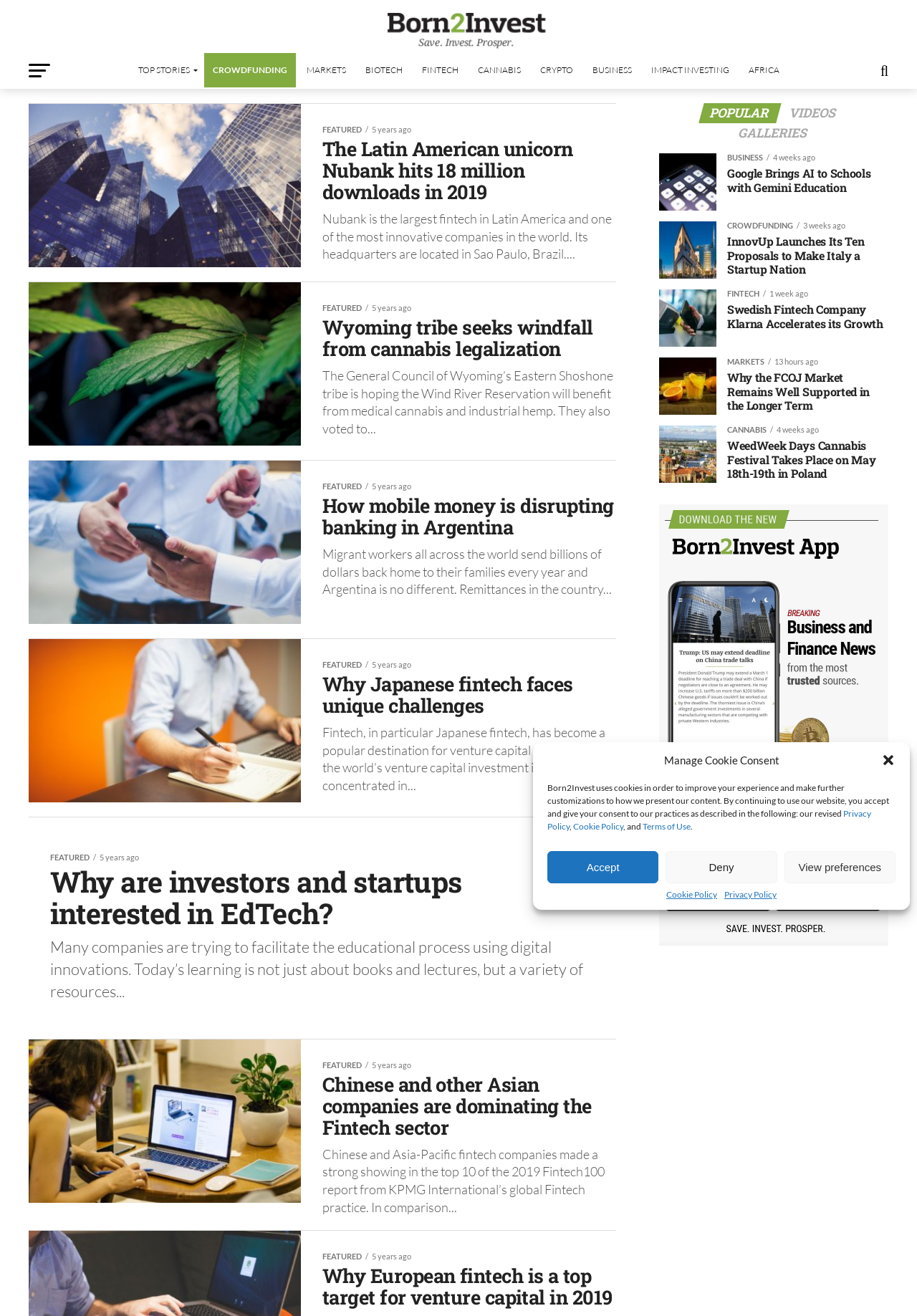What categories are available in the top navigation menu?
Provide a detailed and well-explained answer to the question.

I found the answer by examining the link elements in the top navigation menu, which include 'TOP STORIES', 'CROWDFUNDING', 'MARKETS', and several others.